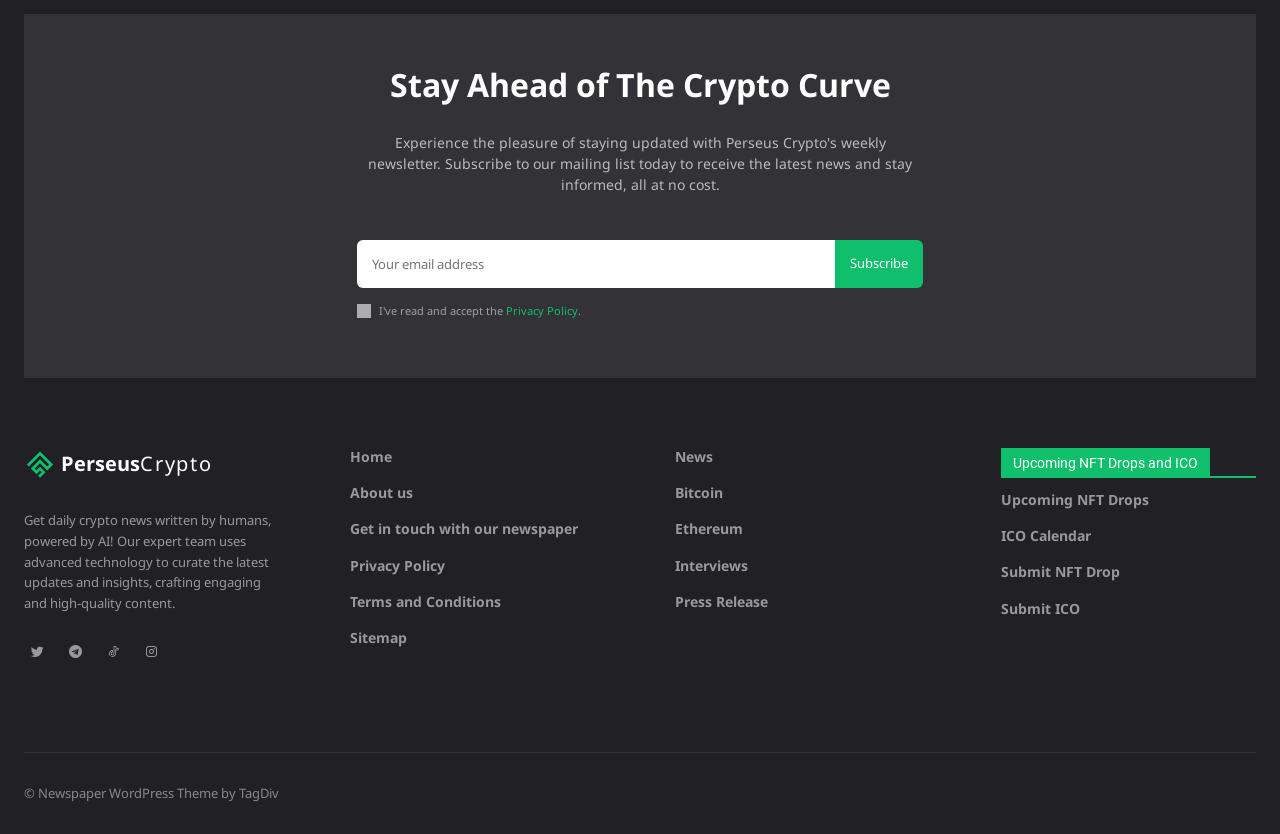Find the bounding box coordinates for the area that should be clicked to accomplish the instruction: "Visit the Perseus Crypto homepage".

[0.019, 0.537, 0.218, 0.575]